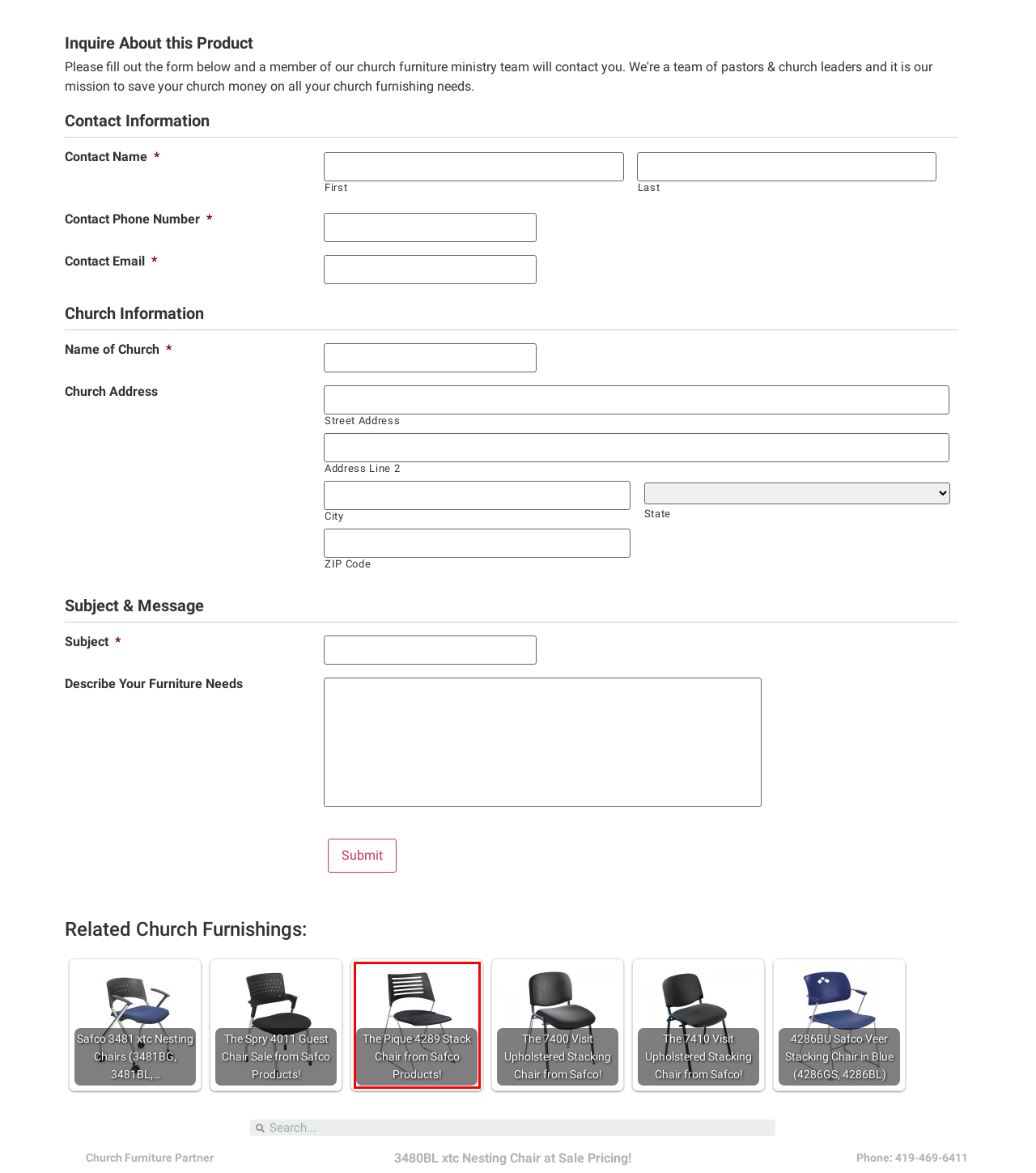After examining the screenshot of a webpage with a red bounding box, choose the most accurate webpage description that corresponds to the new page after clicking the element inside the red box. Here are the candidates:
A. The Spry 4011 Guest Chair Sale from Safco Products! - Church Furniture Partner
B. Contact Us | Place an Order - Church Furniture Partner
C. Featured Furniture - Church Furniture Partner
D. The Pique 4289 Stack Chair from Safco Products! - Church Furniture Partner
E. The 7400 Visit Upholstered Stacking Chair from Safco! - Church Furniture Partner
F. The 7410 Visit Upholstered Stacking Chair from Safco! - Church Furniture Partner
G. Safco 3481 xtc Nesting Chairs (3481BG, 3481BL, 3481BU, 3481GR) - Church Furniture Partner
H. Church Furnishings - Church Furniture Partner

D